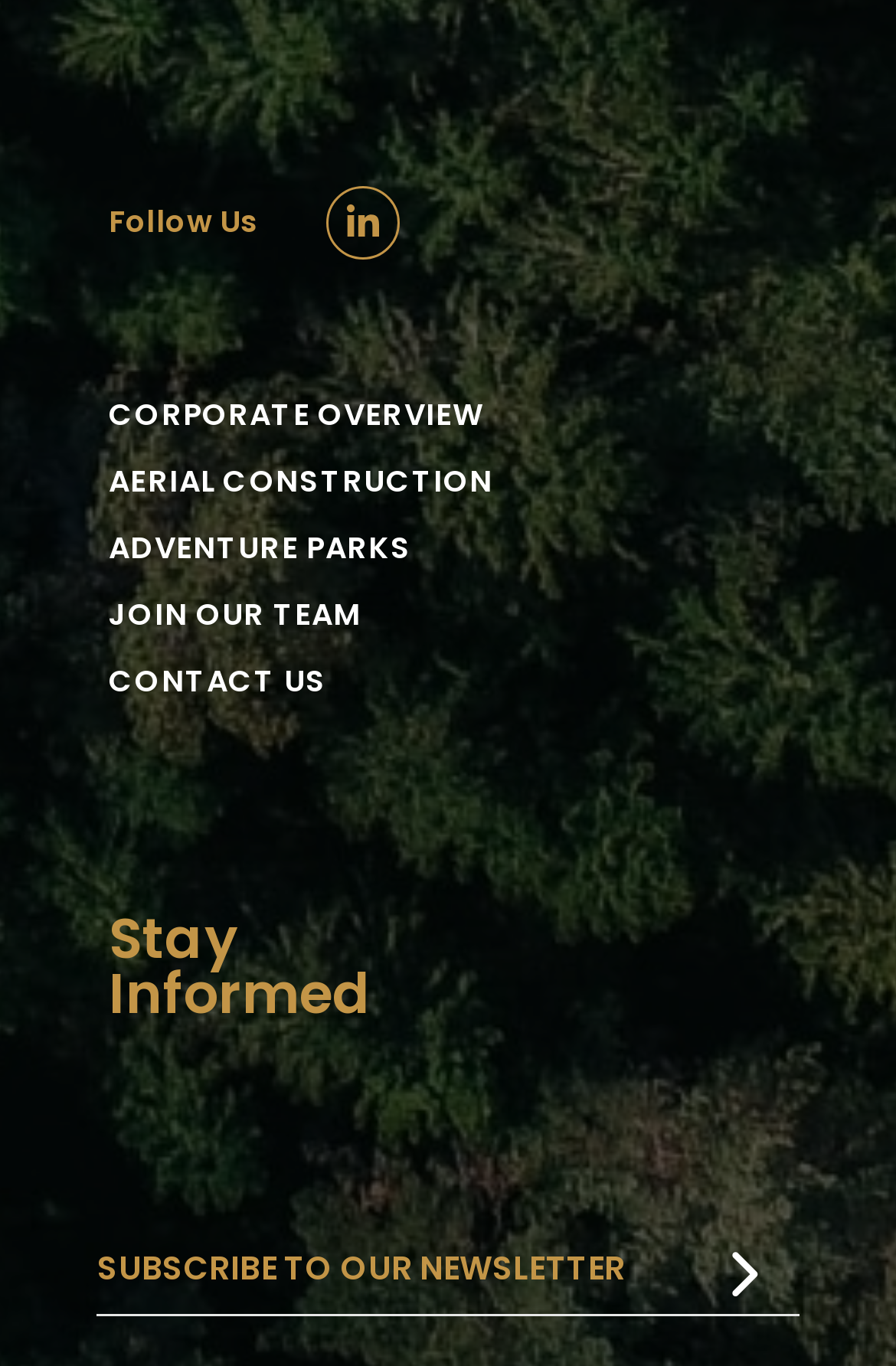Identify the bounding box coordinates for the UI element described as: "".

[0.766, 0.887, 0.891, 0.981]